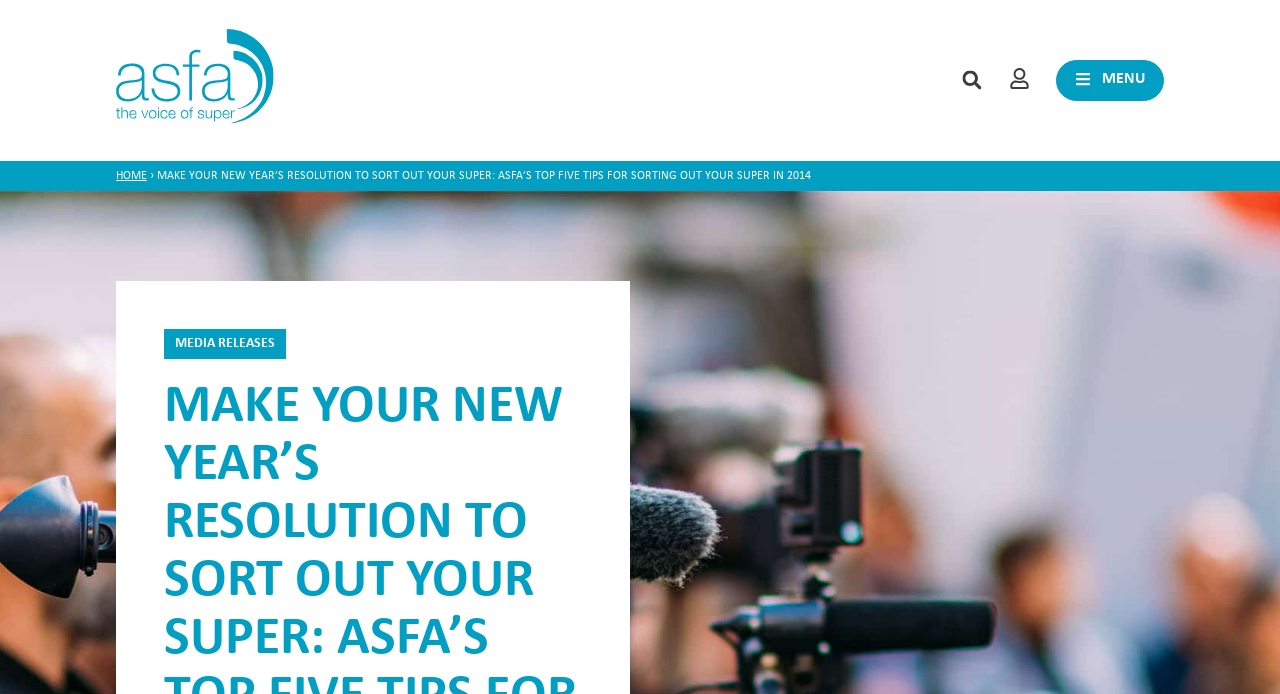Detail the webpage's structure and highlights in your description.

The webpage appears to be a news article or media release page. At the top left, there is a logo or icon, accompanied by a link. To the right of the logo, there is a search bar with a "Search" button. Further to the right, there is a "MENU" link. 

Below the logo, there is a horizontal navigation menu with a "HOME" link, followed by a "›" symbol, indicating a dropdown or submenu. 

The main content of the page is a news article or media release, titled "Make your new year's resolution to sort out your super: ASFA's top five tips for sorting out your super in 2014". This title is positioned below the navigation menu. 

On the same level as the title, but to the left, there is a link to "MEDIA RELEASES".